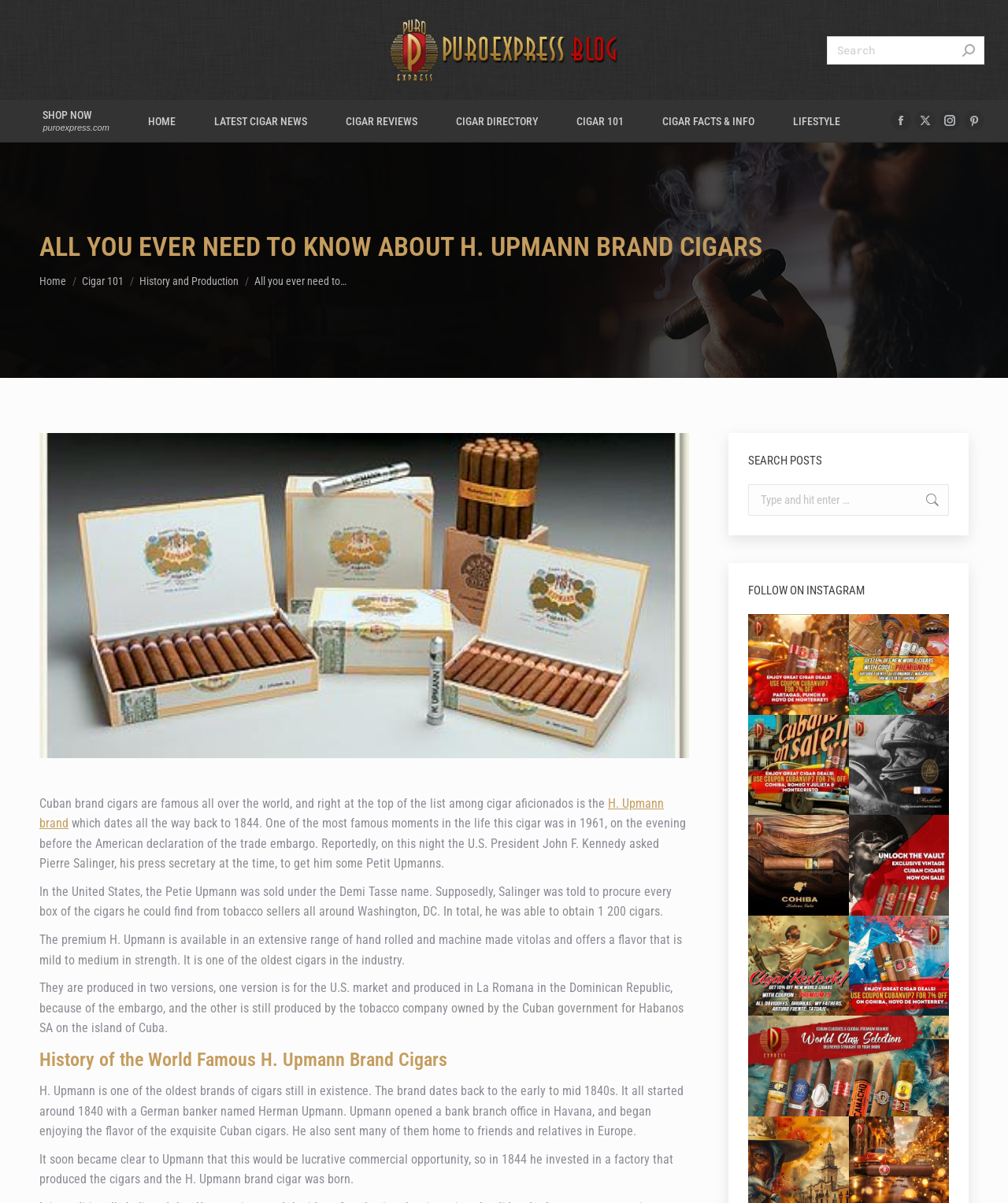Select the bounding box coordinates of the element I need to click to carry out the following instruction: "Go to Top".

[0.961, 0.805, 0.992, 0.831]